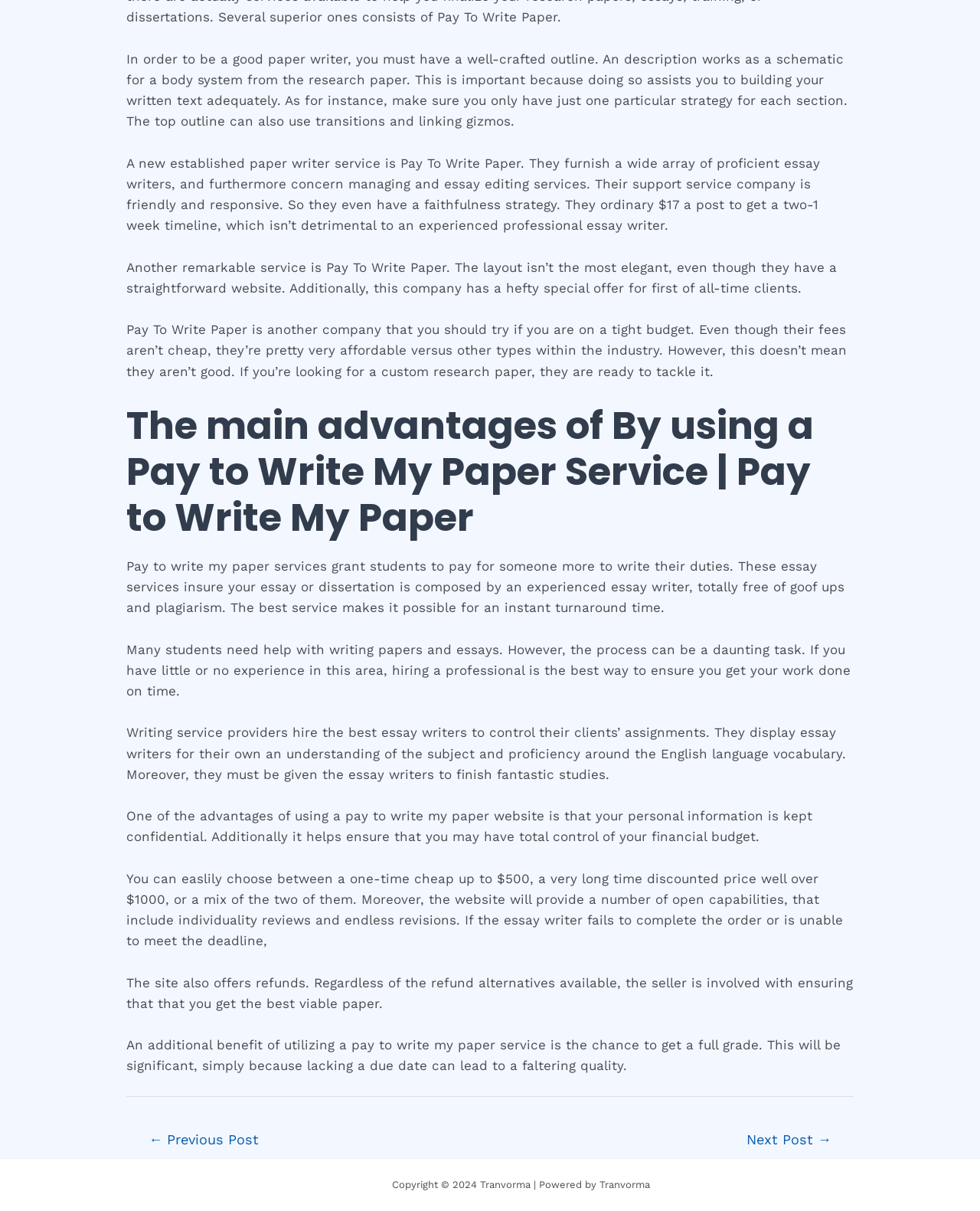What is the purpose of a well-crafted outline?
Look at the screenshot and provide an in-depth answer.

According to the webpage, a well-crafted outline is important because it assists in building written text adequately, as mentioned in the text 'An description works as a schematic for a body system from the research paper. This is important because doing so assists you to building your written text adequately.'